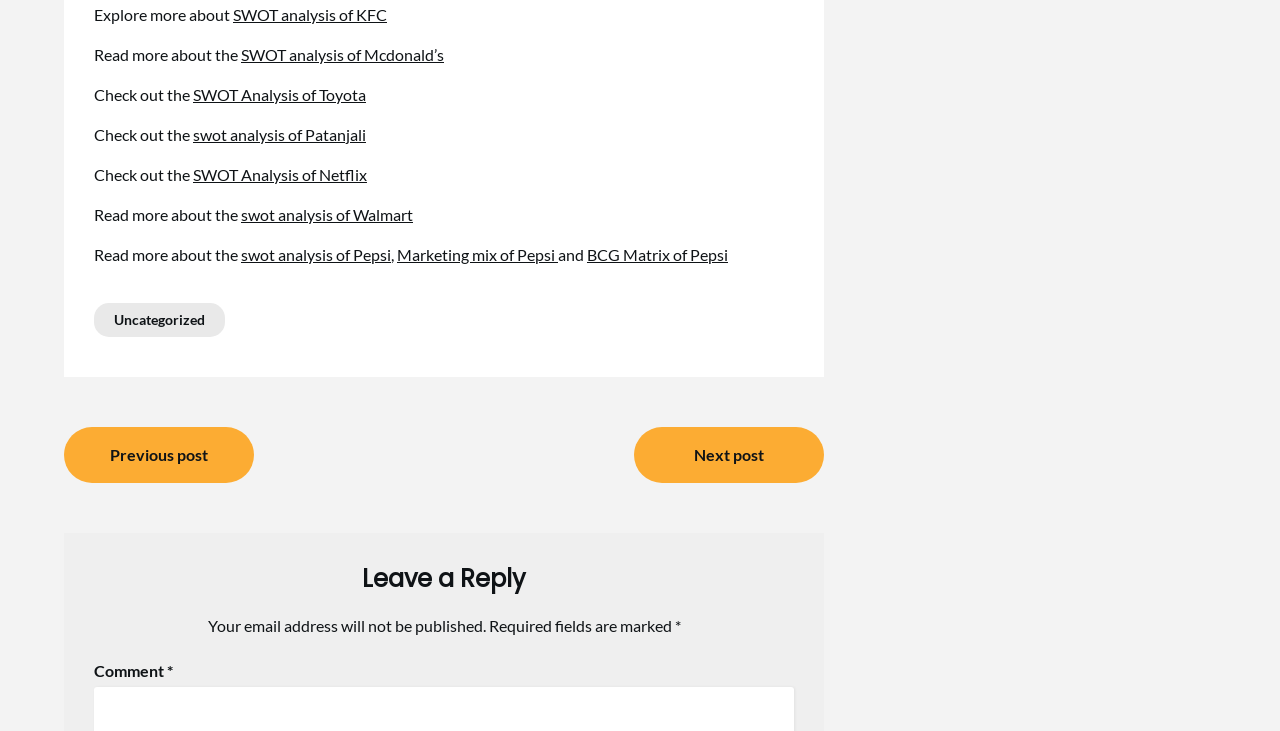Find the bounding box coordinates for the area that must be clicked to perform this action: "Leave a comment".

[0.073, 0.904, 0.13, 0.93]